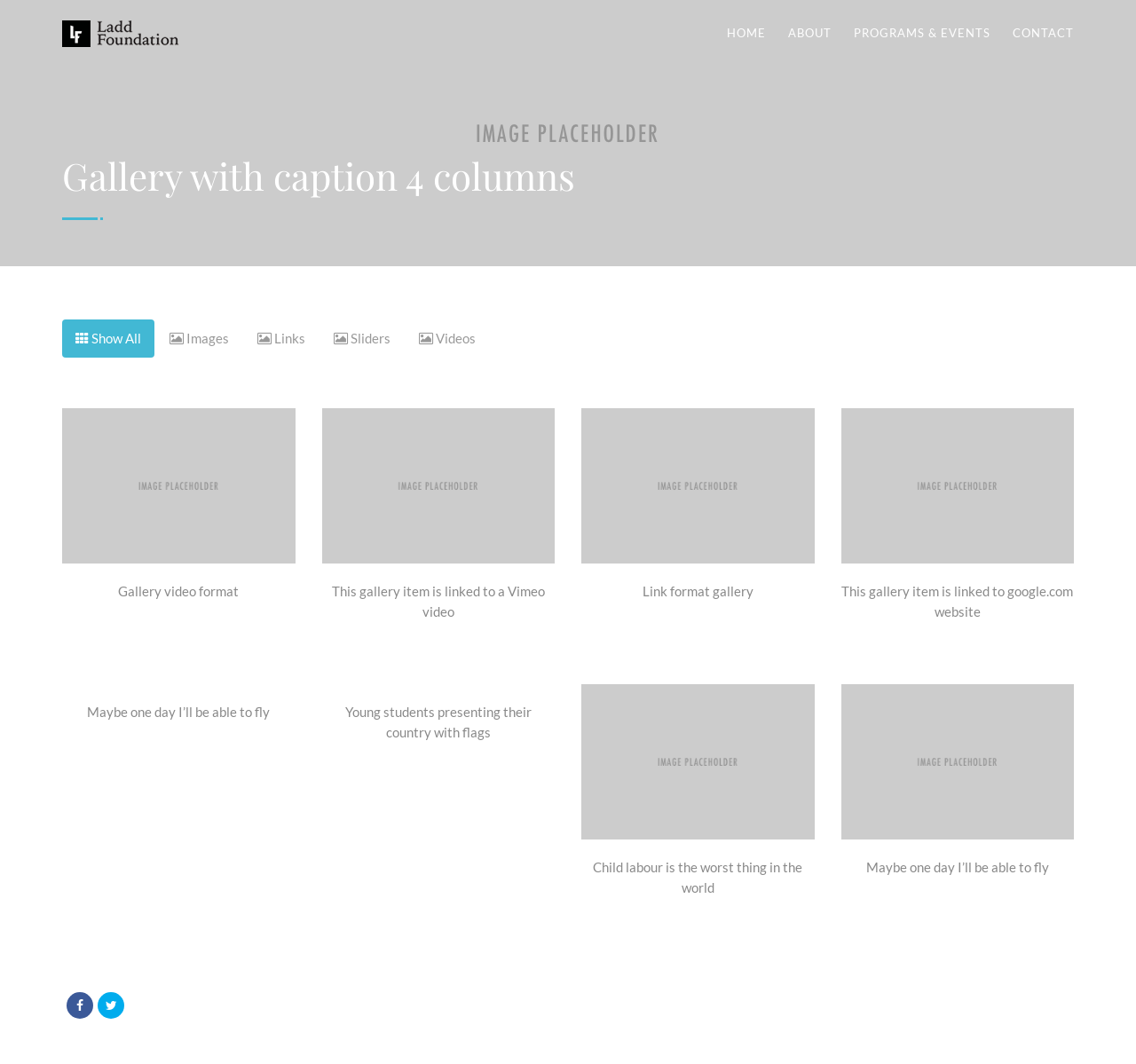Identify and provide the bounding box for the element described by: "Links".

[0.215, 0.3, 0.28, 0.336]